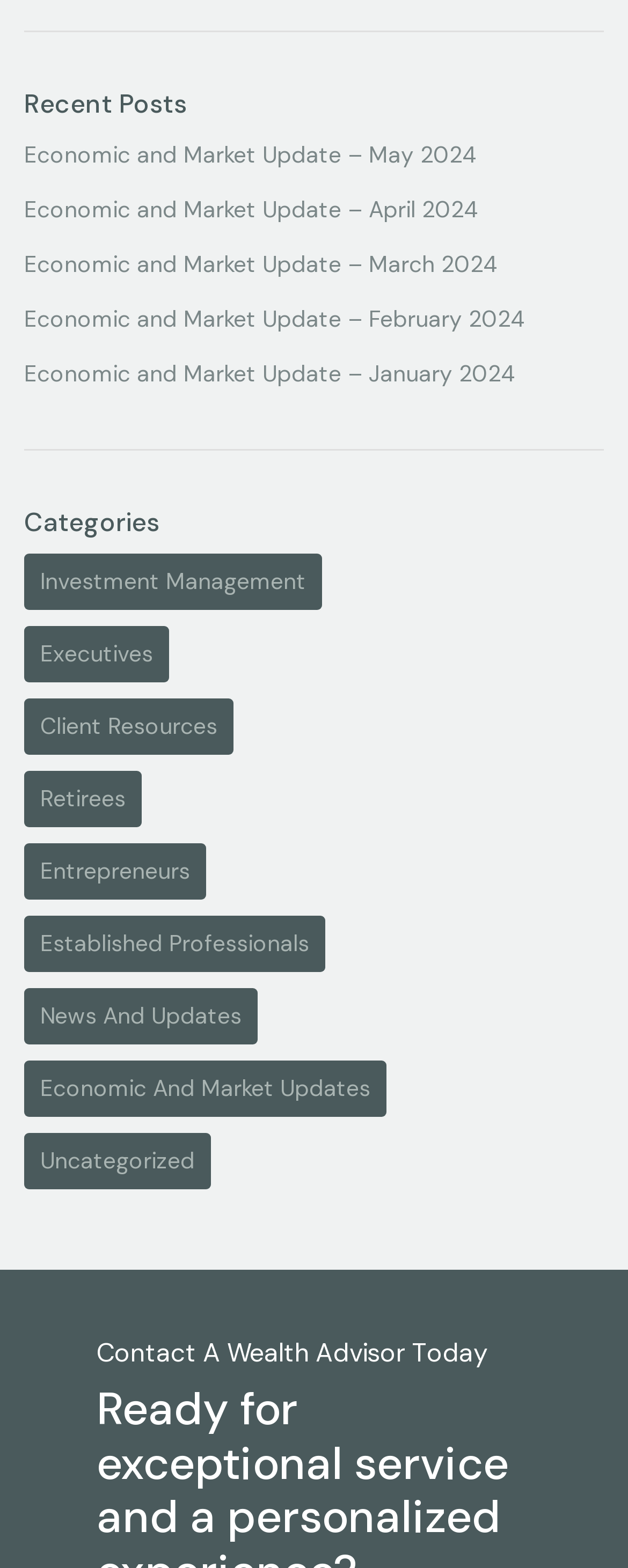Please find the bounding box coordinates of the section that needs to be clicked to achieve this instruction: "contact a wealth advisor".

[0.154, 0.852, 0.777, 0.874]